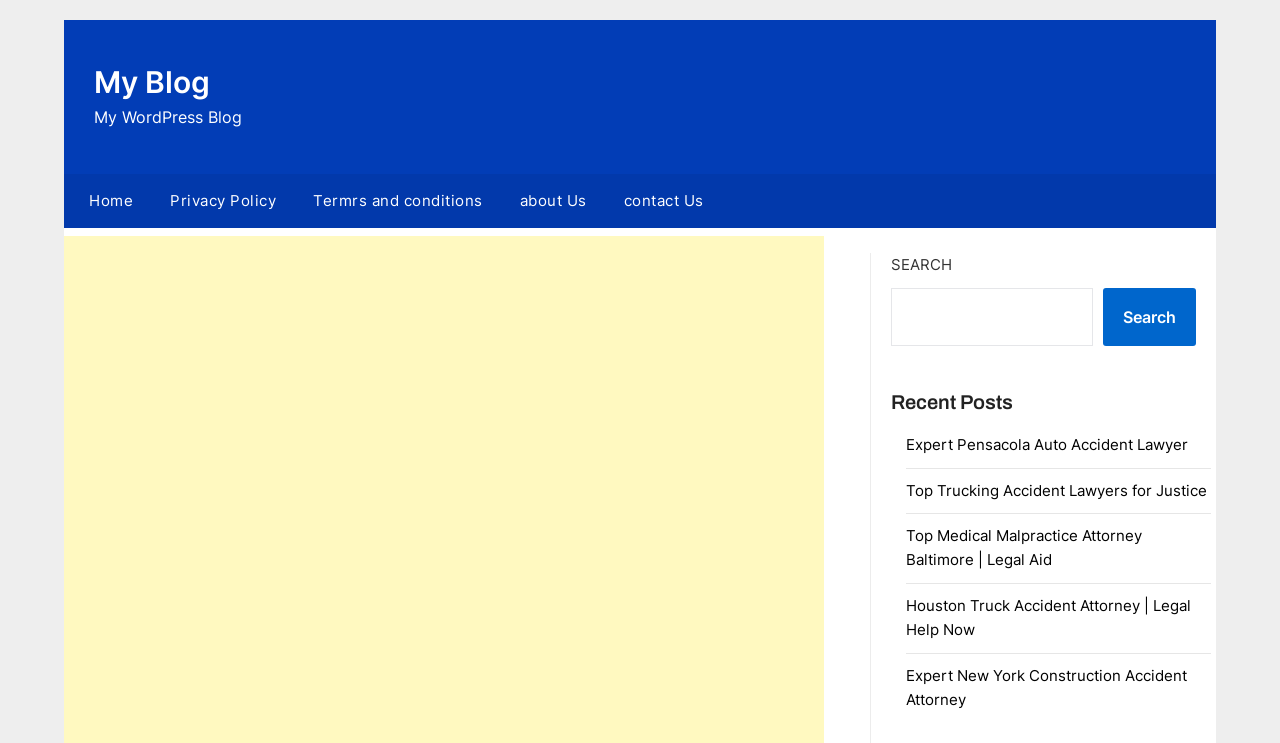What is the position of the 'Recent Posts' heading?
Could you answer the question with a detailed and thorough explanation?

The 'Recent Posts' heading is located below the search box and above the list of recent posts. By examining the bounding box coordinates of the elements, we can determine that the 'Recent Posts' heading is positioned below the search box.